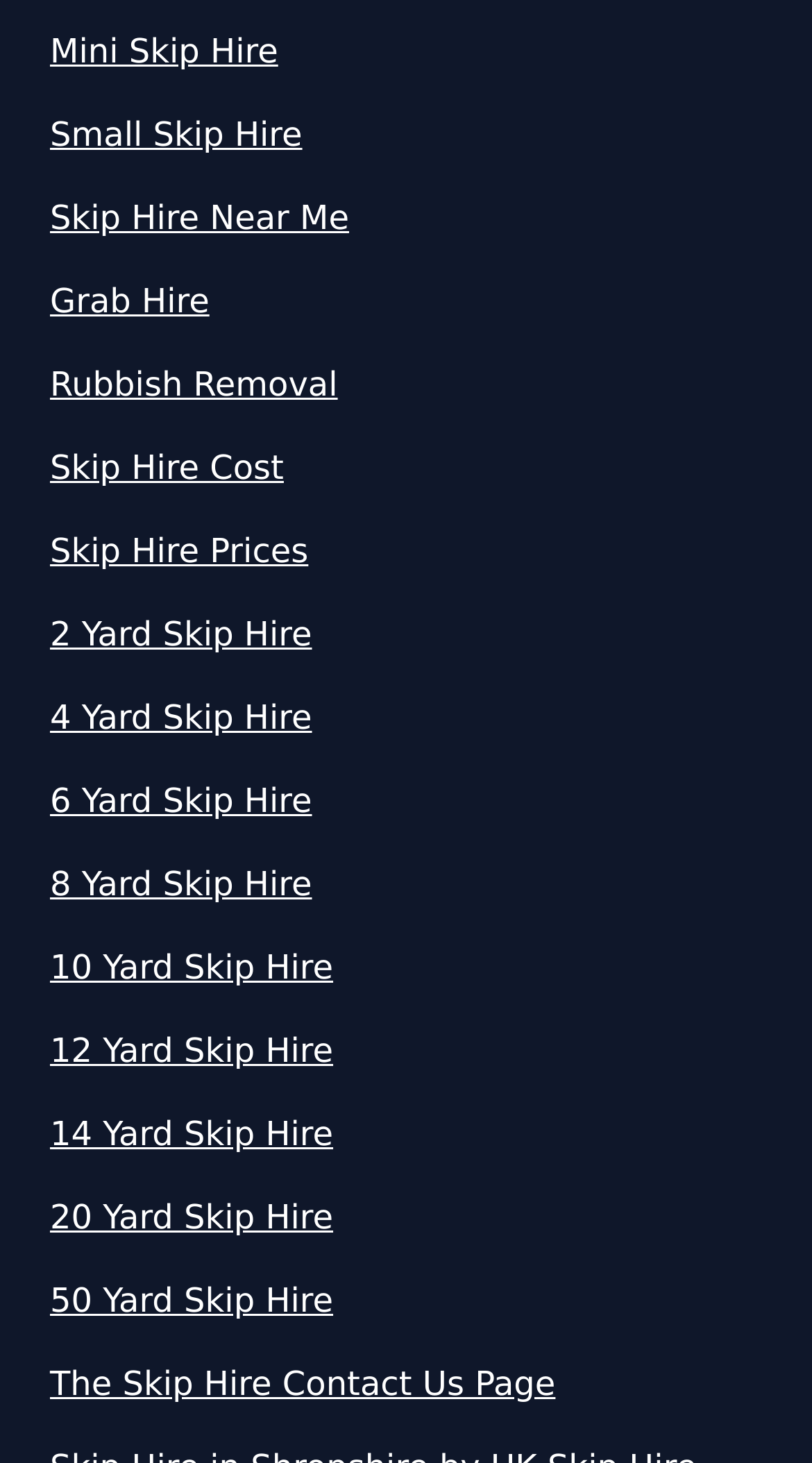Please identify the coordinates of the bounding box for the clickable region that will accomplish this instruction: "Check CONTACT INFO".

[0.062, 0.952, 0.938, 0.998]